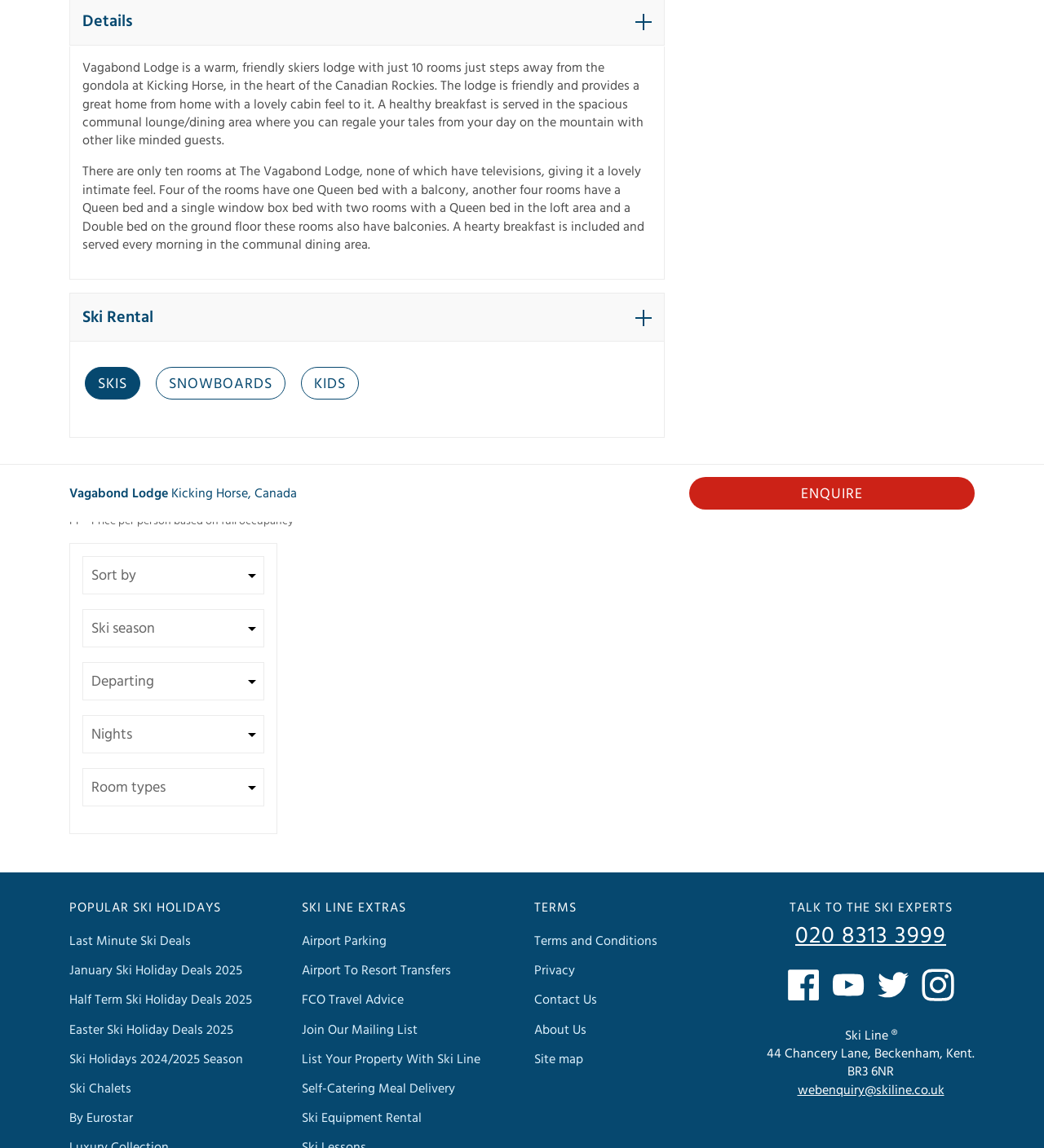Extract the bounding box coordinates of the UI element described: "January Ski Holiday Deals 2025". Provide the coordinates in the format [left, top, right, bottom] with values ranging from 0 to 1.

[0.066, 0.835, 0.266, 0.855]